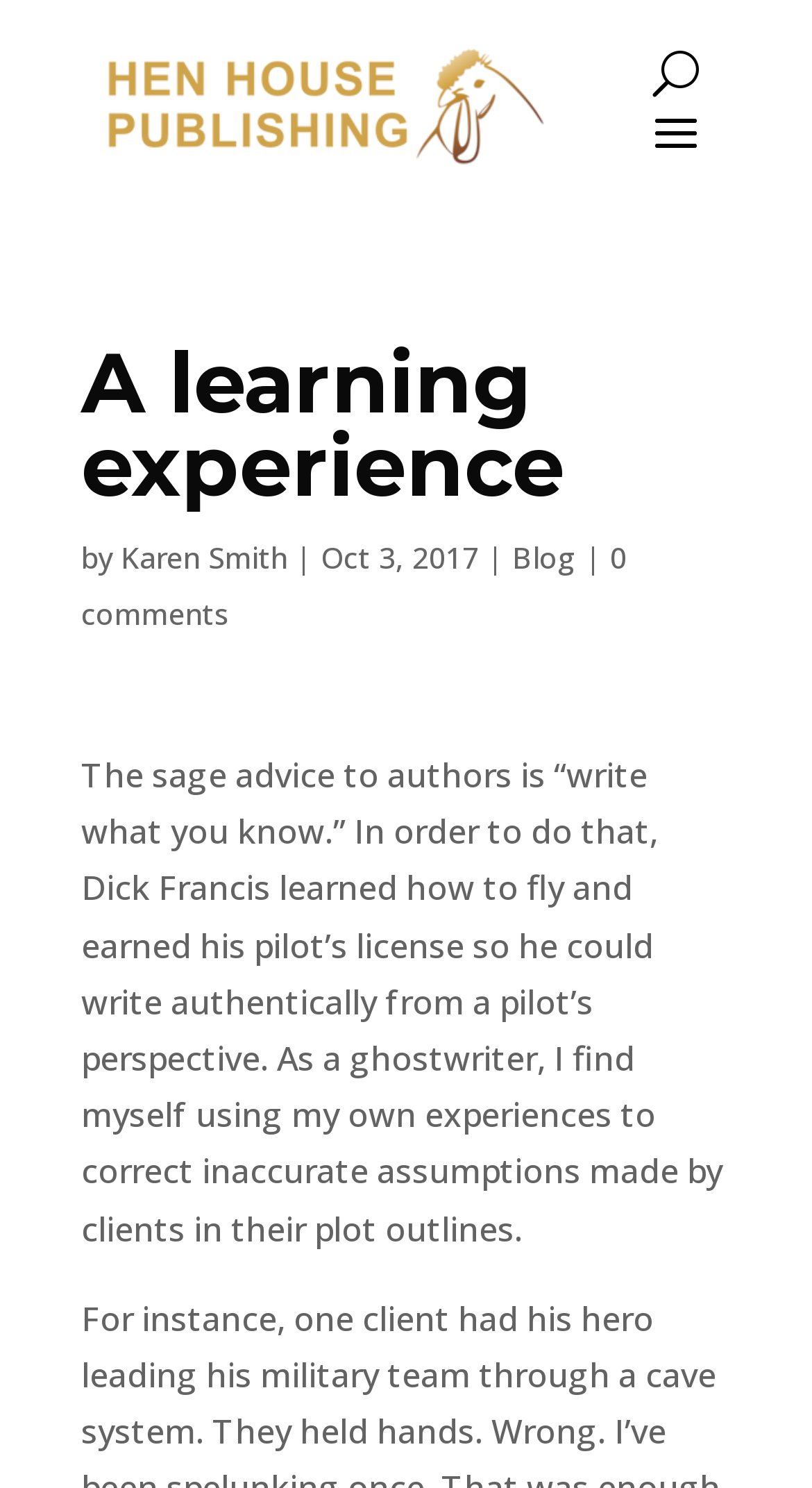Who is the author of the article?
Answer with a single word or short phrase according to what you see in the image.

Karen Smith